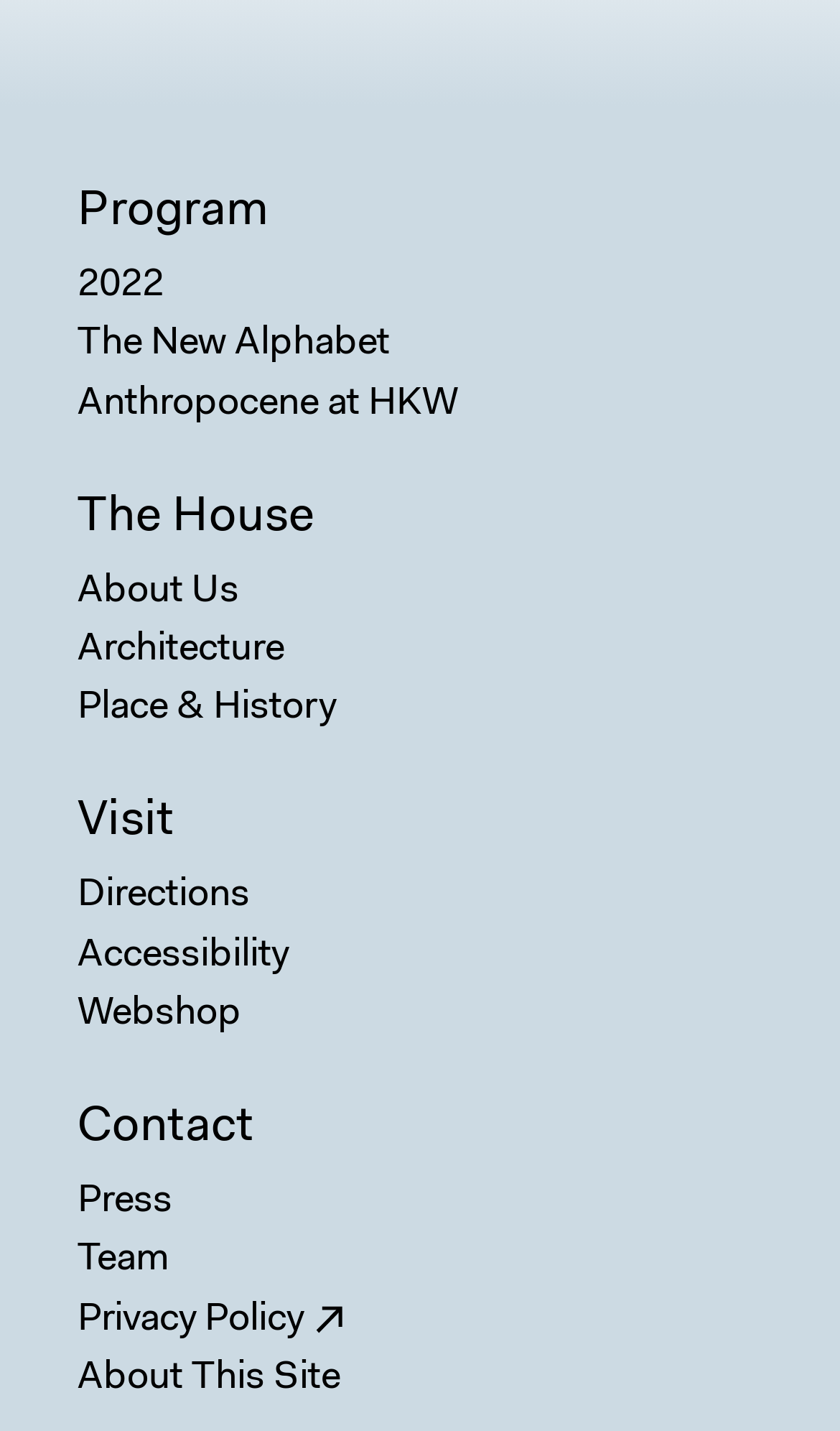Reply to the question with a brief word or phrase: What is the first program listed?

2022